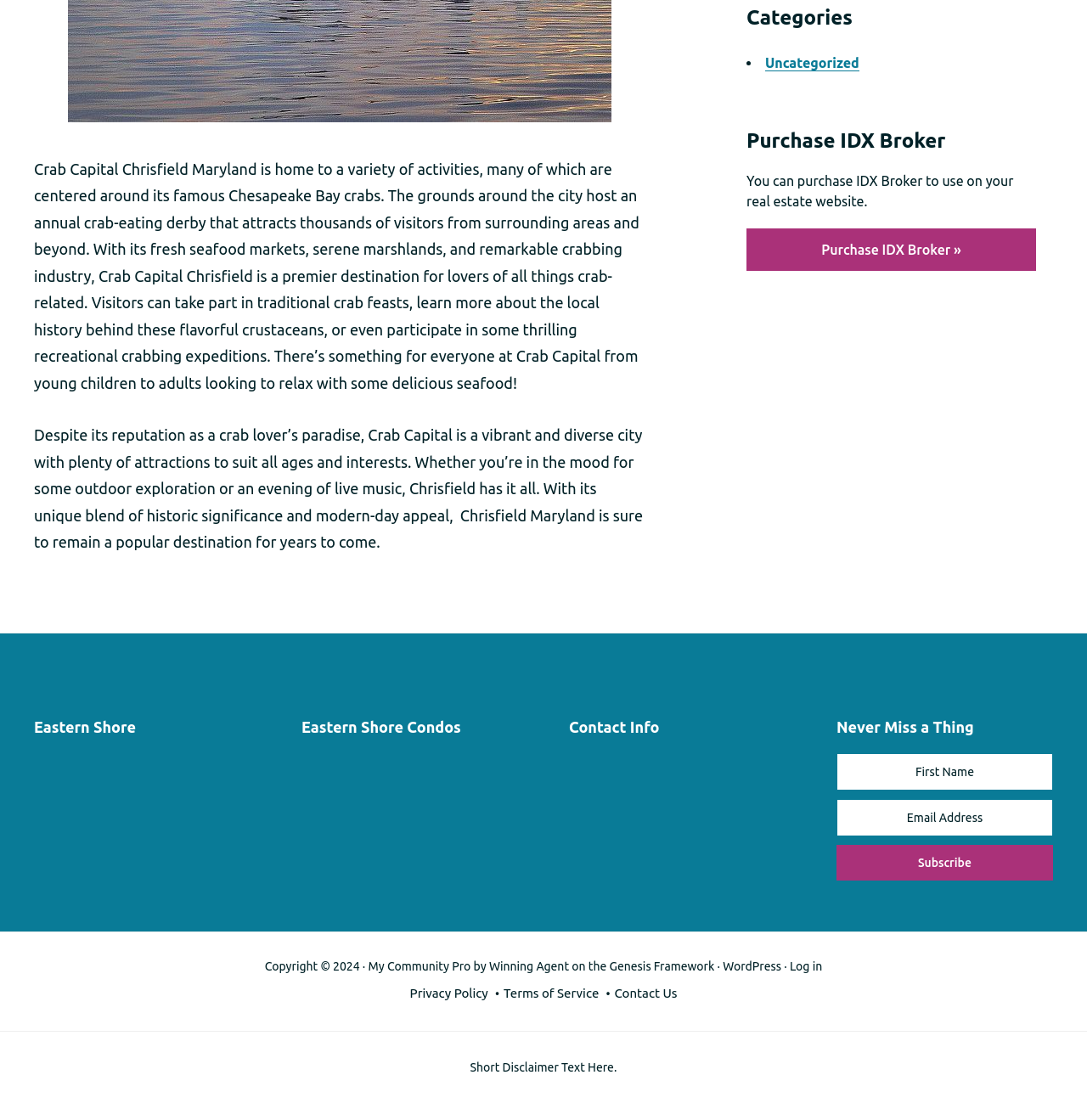Bounding box coordinates should be provided in the format (top-left x, top-left y, bottom-right x, bottom-right y) with all values between 0 and 1. Identify the bounding box for this UI element: WordPress

[0.665, 0.857, 0.719, 0.869]